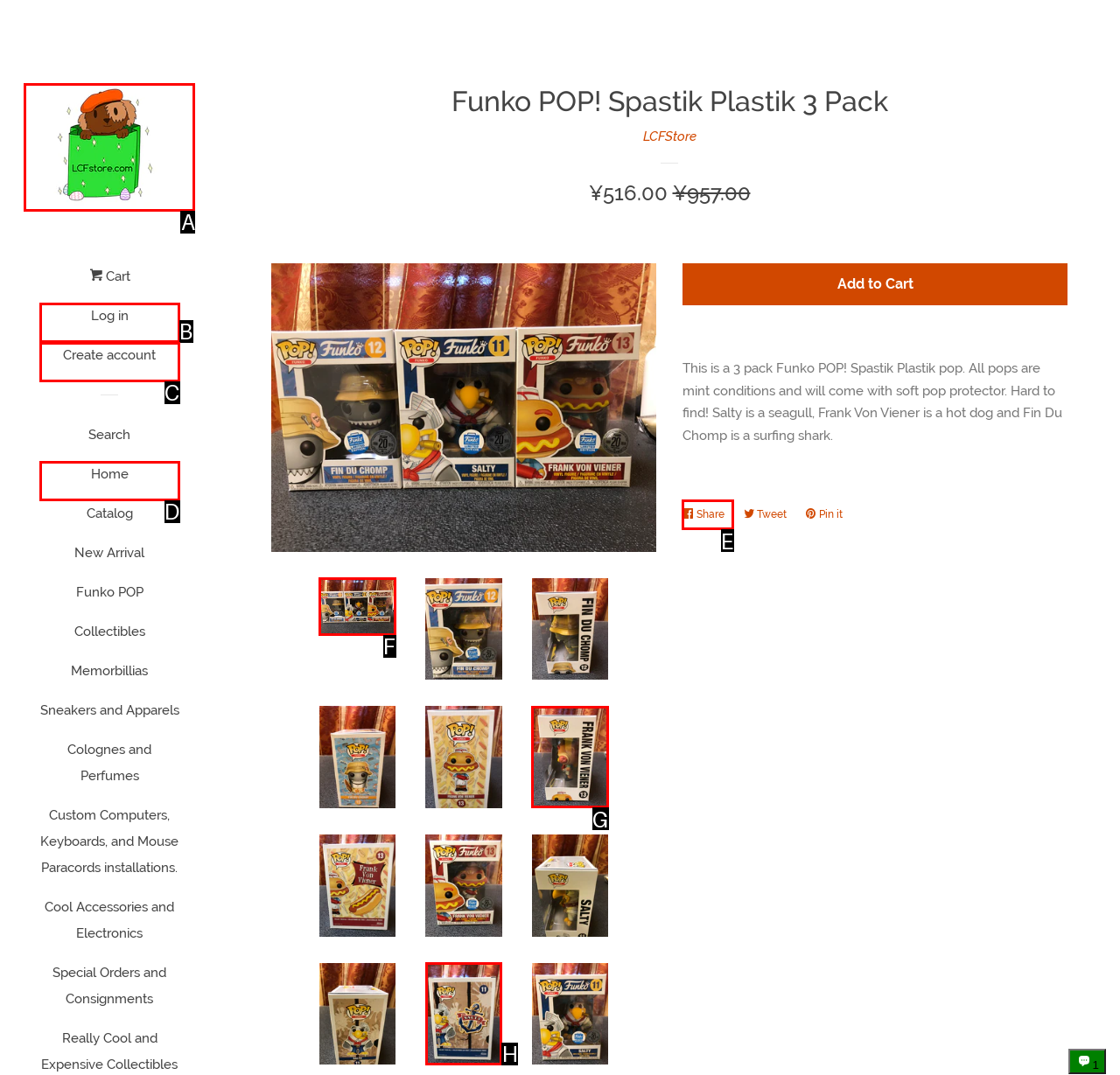Point out the HTML element I should click to achieve the following: Share on Facebook Reply with the letter of the selected element.

E